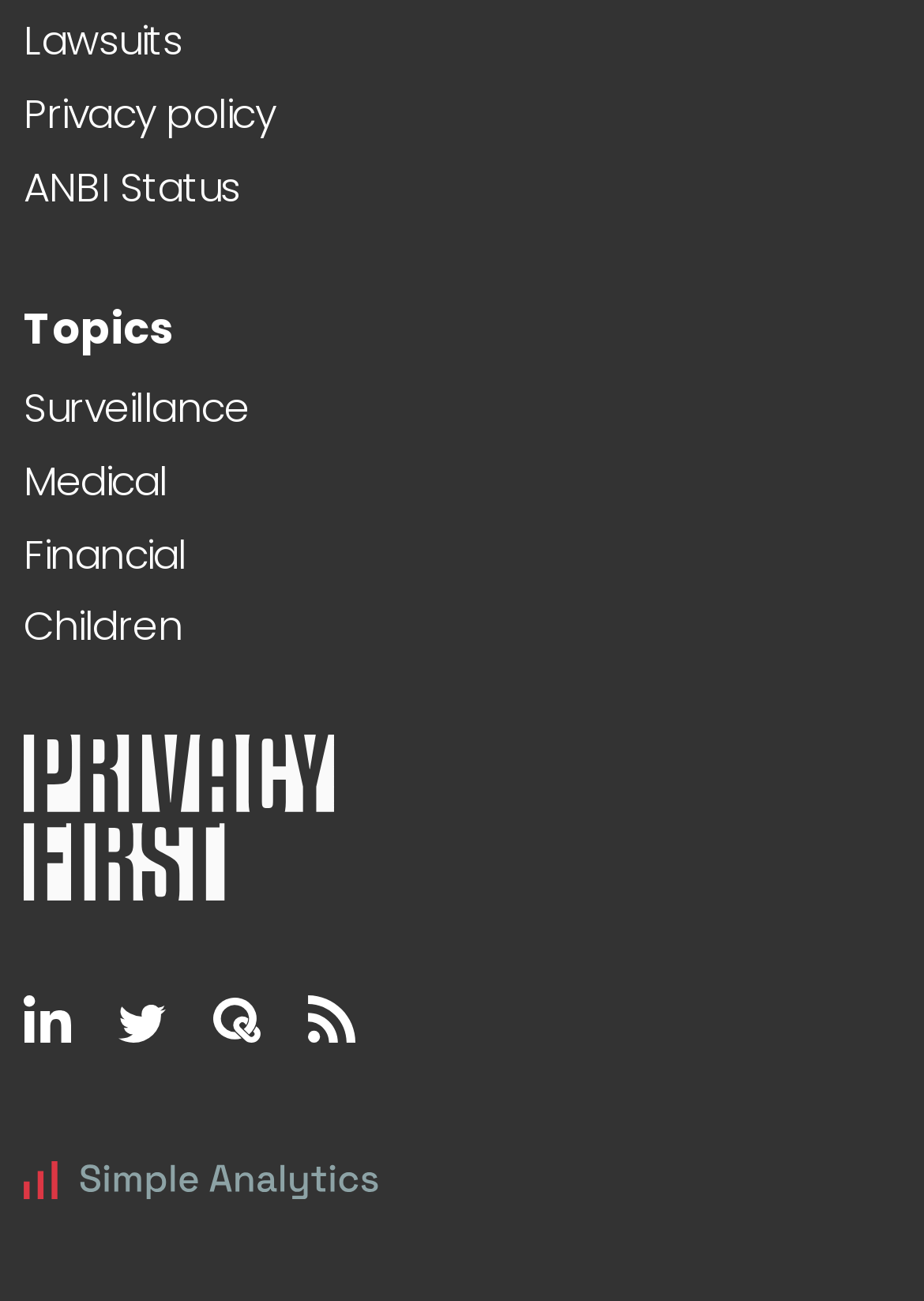Please provide the bounding box coordinate of the region that matches the element description: Pinnacle Studio Review. Coordinates should be in the format (top-left x, top-left y, bottom-right x, bottom-right y) and all values should be between 0 and 1.

None